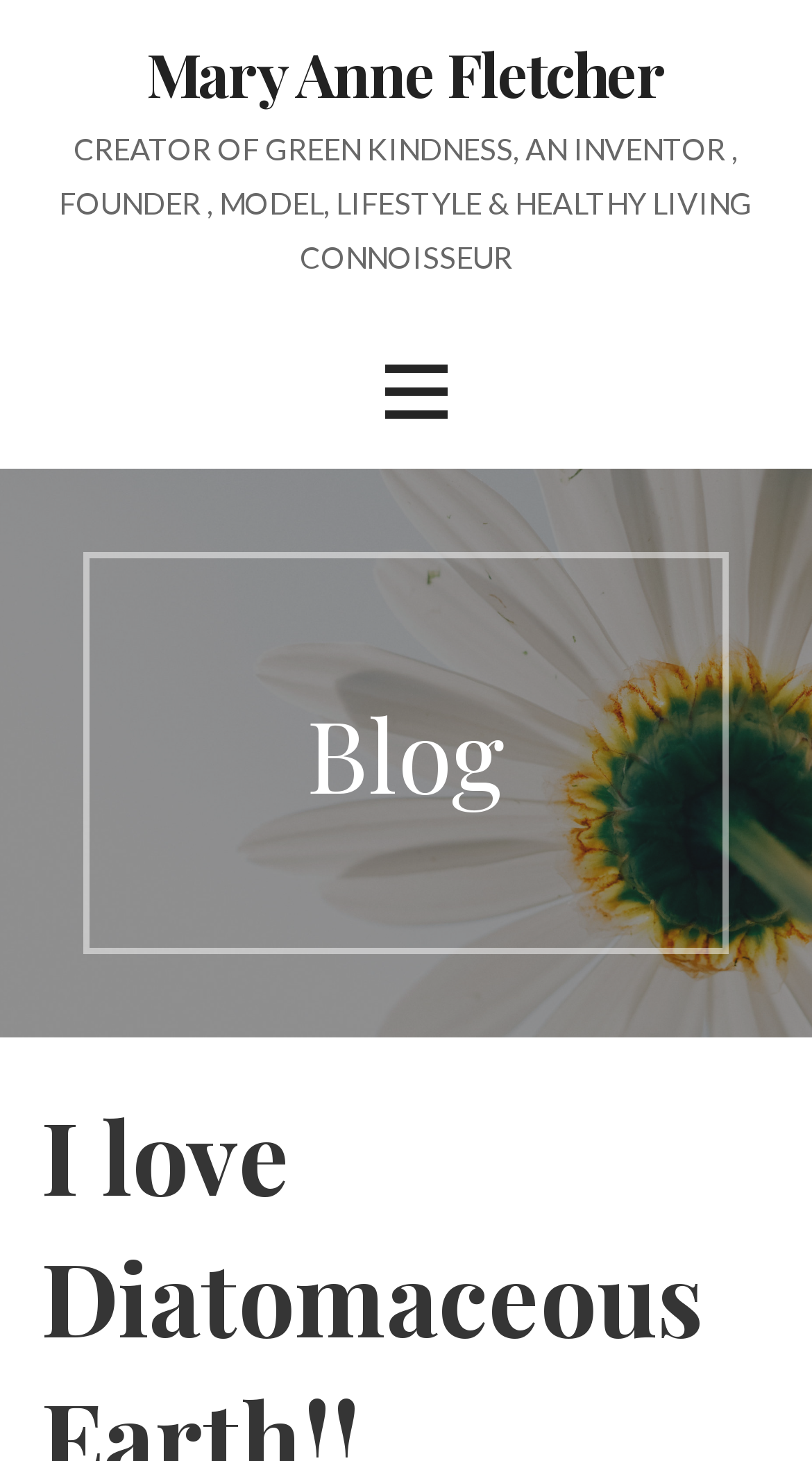Provide the bounding box coordinates for the specified HTML element described in this description: "Mary Anne Fletcher". The coordinates should be four float numbers ranging from 0 to 1, in the format [left, top, right, bottom].

[0.18, 0.023, 0.82, 0.077]